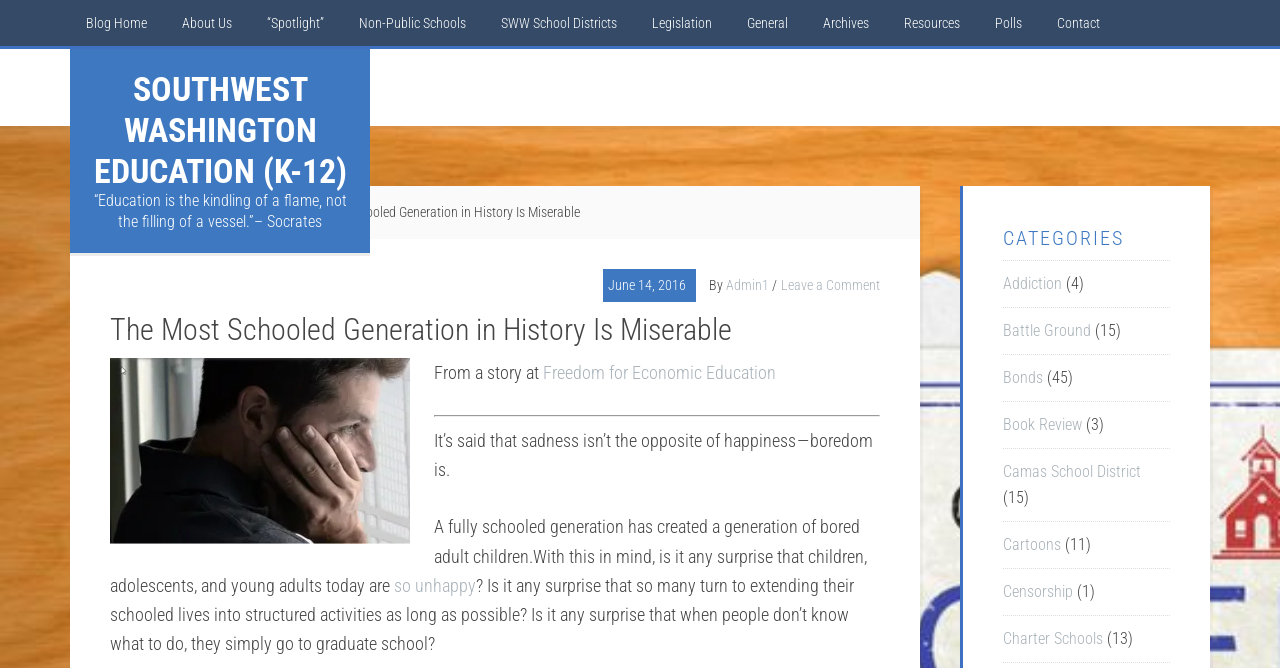Please extract the title of the webpage.

The Most Schooled Generation in History Is Miserable